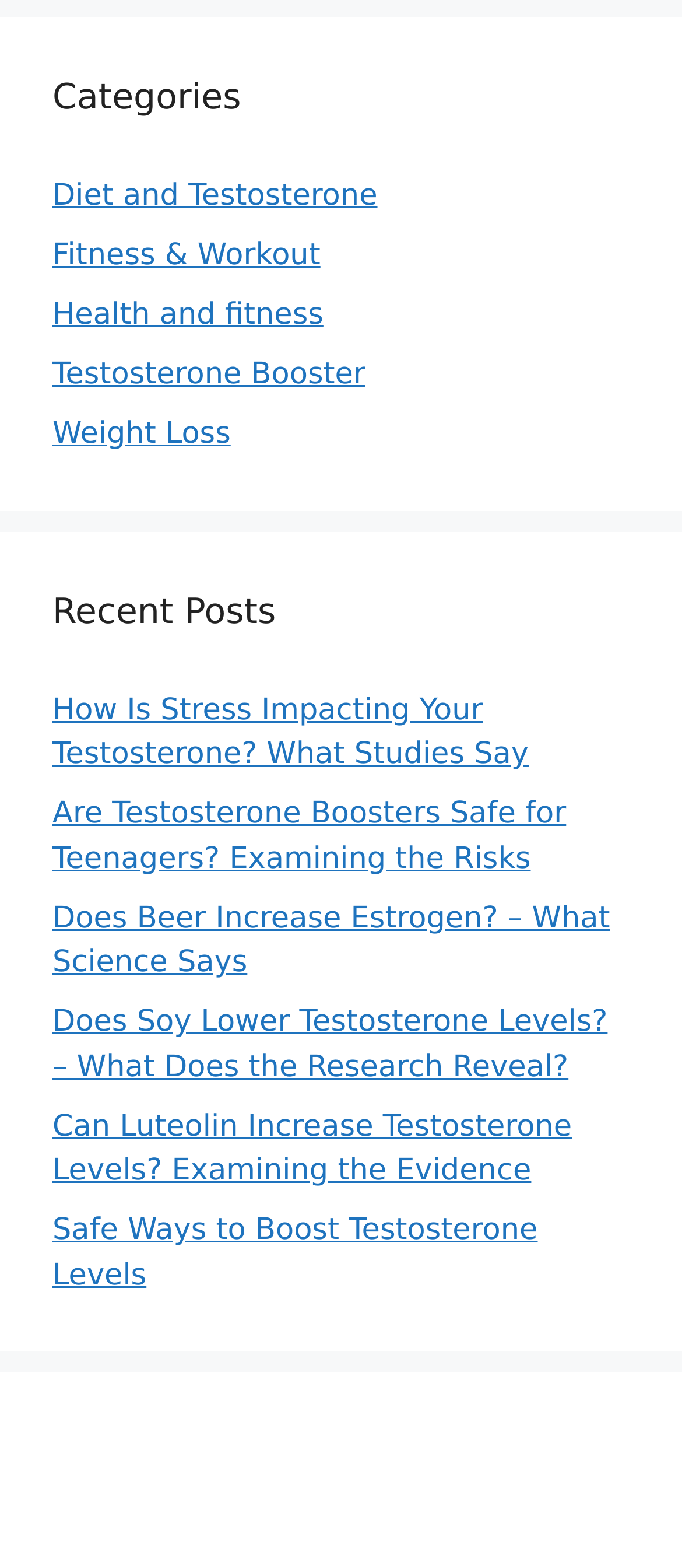Using the given description, provide the bounding box coordinates formatted as (top-left x, top-left y, bottom-right x, bottom-right y), with all values being floating point numbers between 0 and 1. Description: Health and fitness

[0.077, 0.19, 0.474, 0.212]